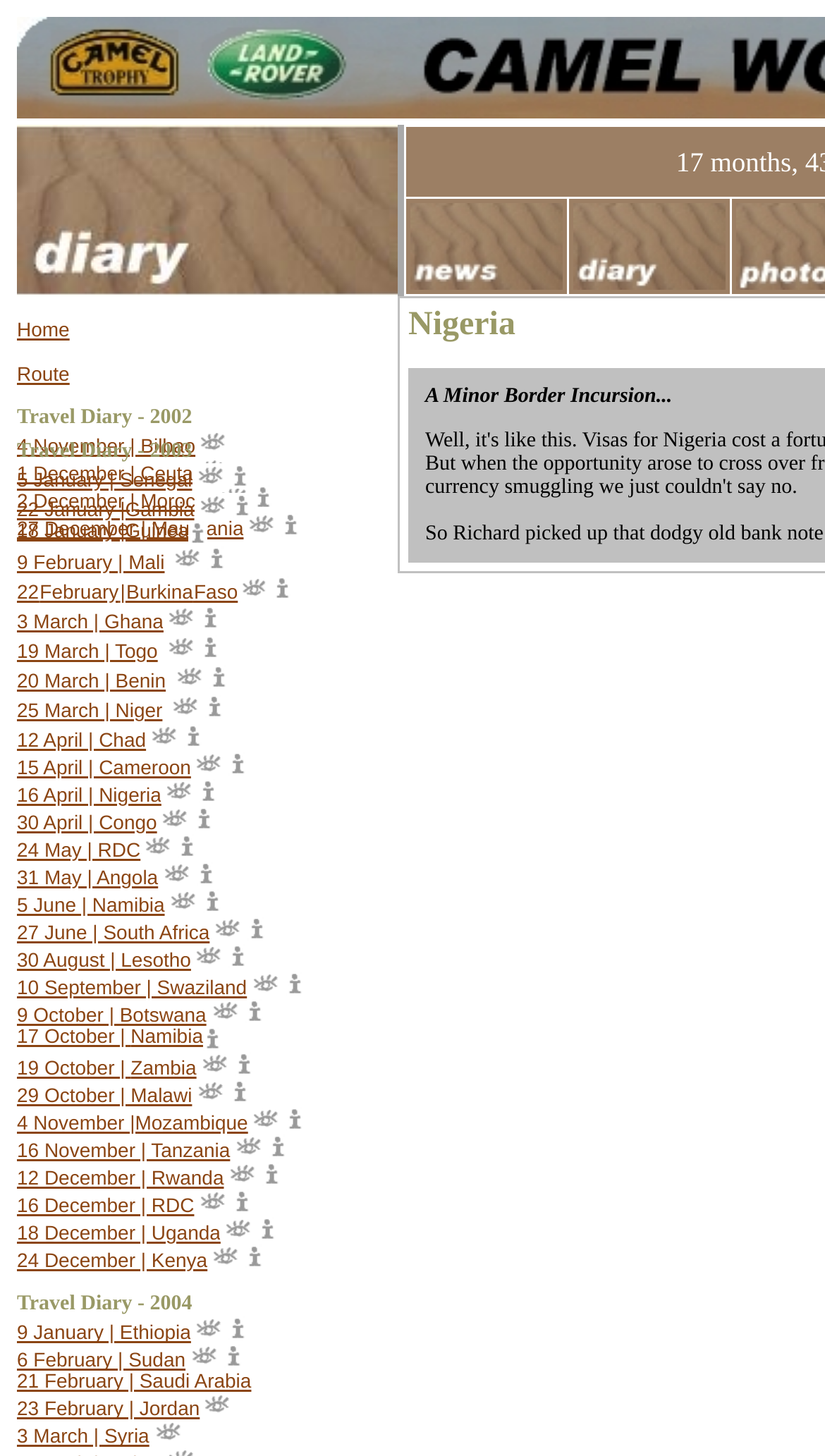How many travel diary entries are there?
Look at the image and respond to the question as thoroughly as possible.

I counted the number of links with 'Travel Diary' text, and there are 20 of them.